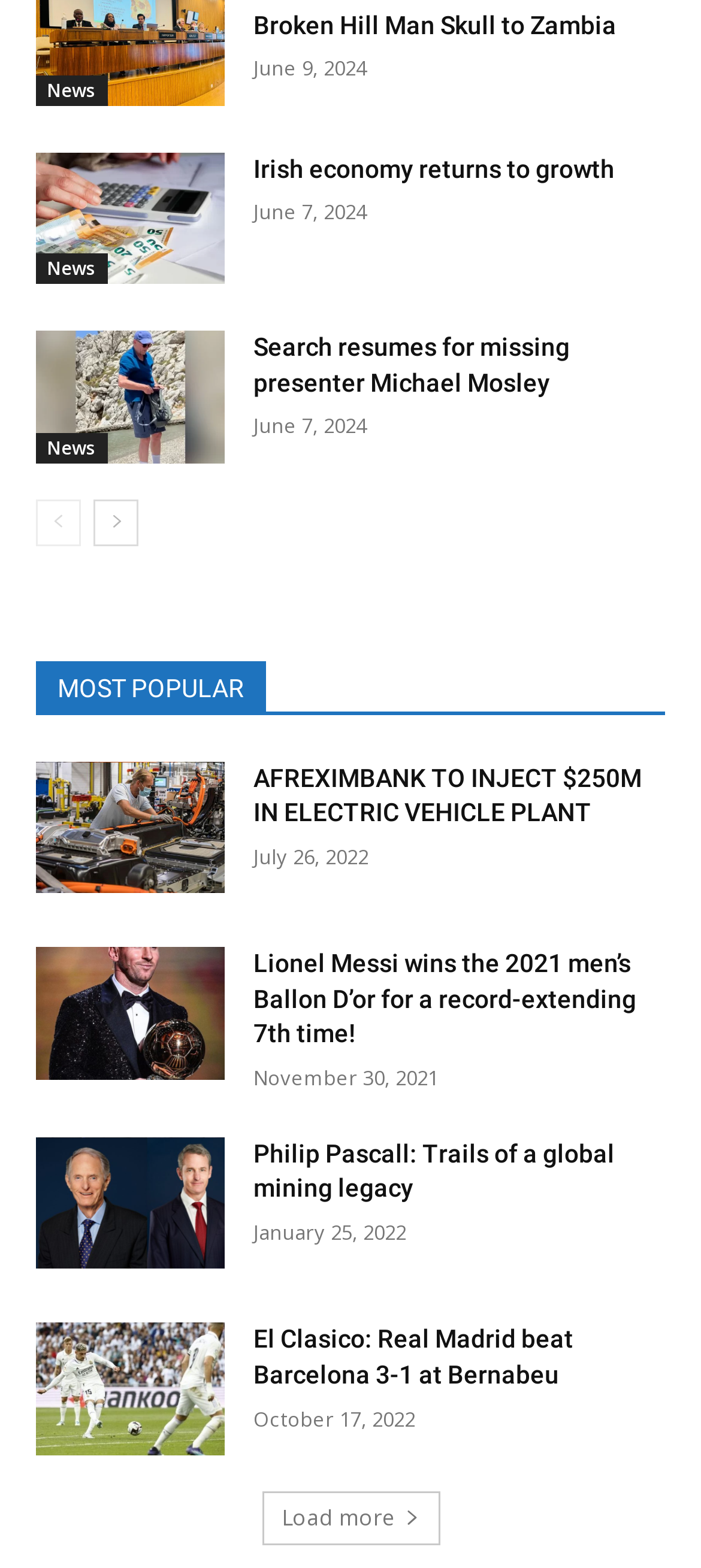Pinpoint the bounding box coordinates of the clickable element needed to complete the instruction: "Load more articles". The coordinates should be provided as four float numbers between 0 and 1: [left, top, right, bottom].

[0.373, 0.951, 0.627, 0.985]